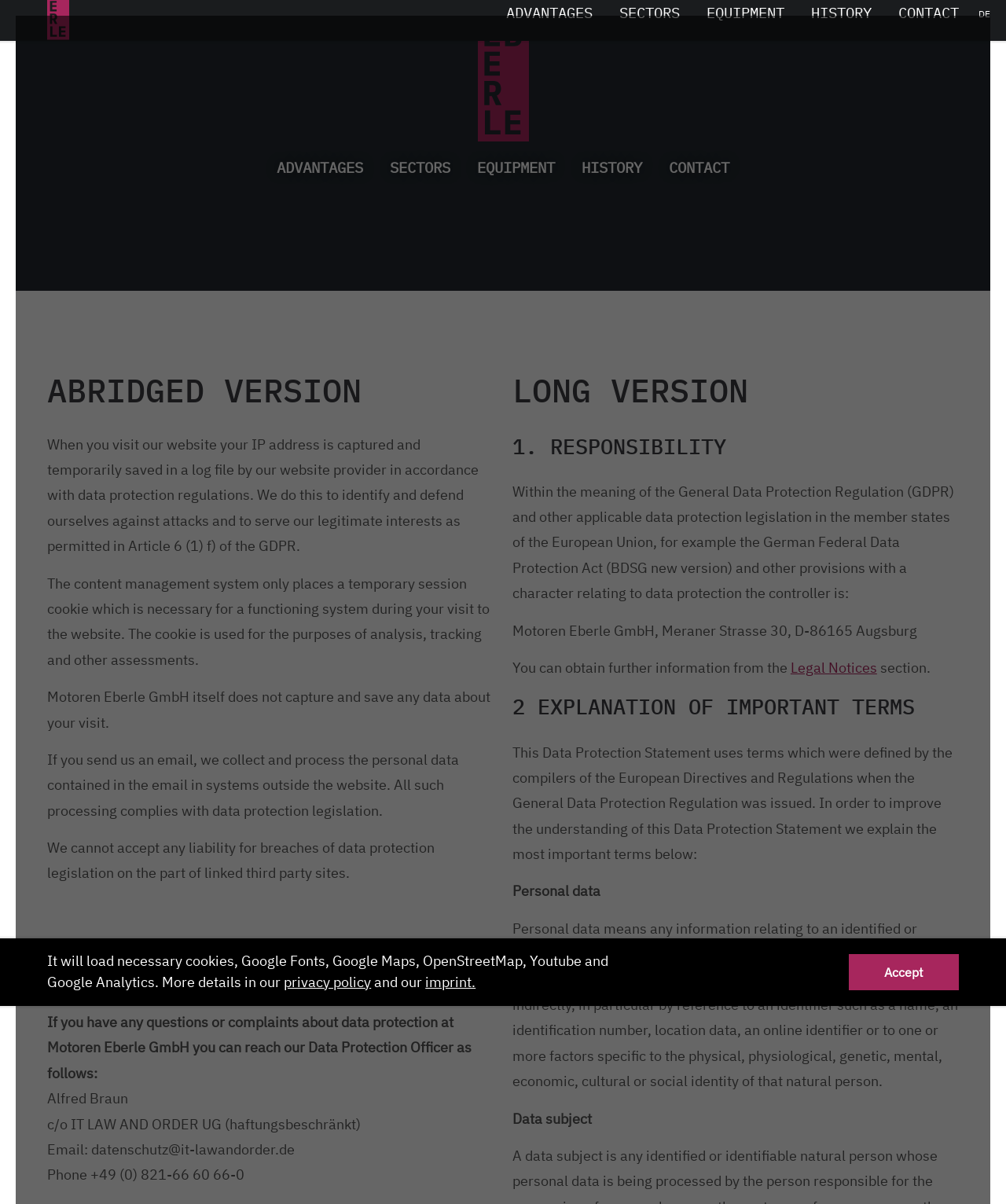Describe in detail what you see on the webpage.

The webpage is about Motoren Eberle, a company that provides precision parts for modern machines and motors in Augsburg, Germany. The page is divided into two main sections: a brief introduction and a detailed data protection policy.

At the top of the page, there are several links to navigate to different sections of the website, including "ADVANTAGES", "SECTORS", "EQUIPMENT", "HISTORY", and "CONTACT". There is also a link to switch the language to German.

Below the navigation links, there is a heading "ABRIDGED VERSION" that introduces the data protection policy. The policy is divided into several paragraphs that explain how the company handles personal data, including IP addresses, cookies, and email communications. The policy also mentions that the company does not capture and save any data about visitors.

To the right of the "ABRIDGED VERSION" section, there is a heading "LONG VERSION" that provides a more detailed explanation of the data protection policy. This section is divided into several subheadings, including "RESPONSIBILITY", "EXPLANATION OF IMPORTANT TERMS", and others. The section explains the company's responsibility for data protection, defines important terms such as "personal data" and "data subject", and provides contact information for the Data Protection Officer.

At the bottom of the page, there is a link to the company's privacy policy and imprint, as well as a button to accept the use of cookies and other tracking technologies. There is also a small icon that appears to be a settings or options button.